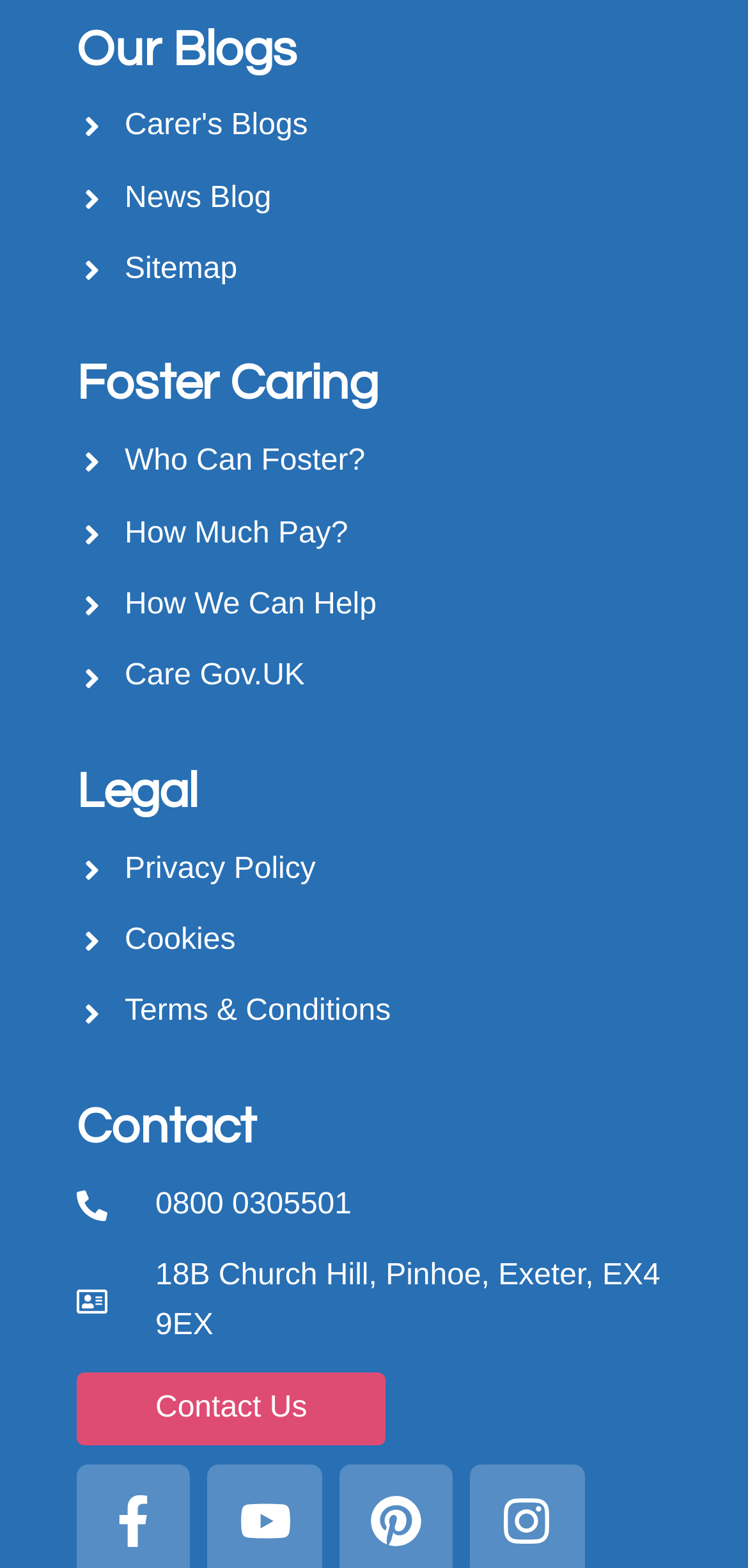Locate the bounding box coordinates of the UI element described by: "6 Making a chain stitch". Provide the coordinates as four float numbers between 0 and 1, formatted as [left, top, right, bottom].

None